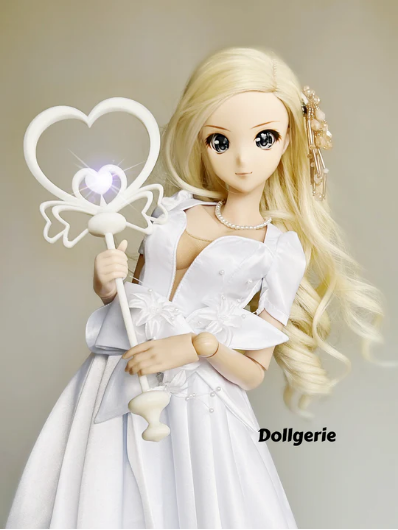What is the doll's hair color?
Can you offer a detailed and complete answer to this question?

The doll's hair color is described as 'long flowing blonde hair' in the caption, indicating that the doll has blonde hair.